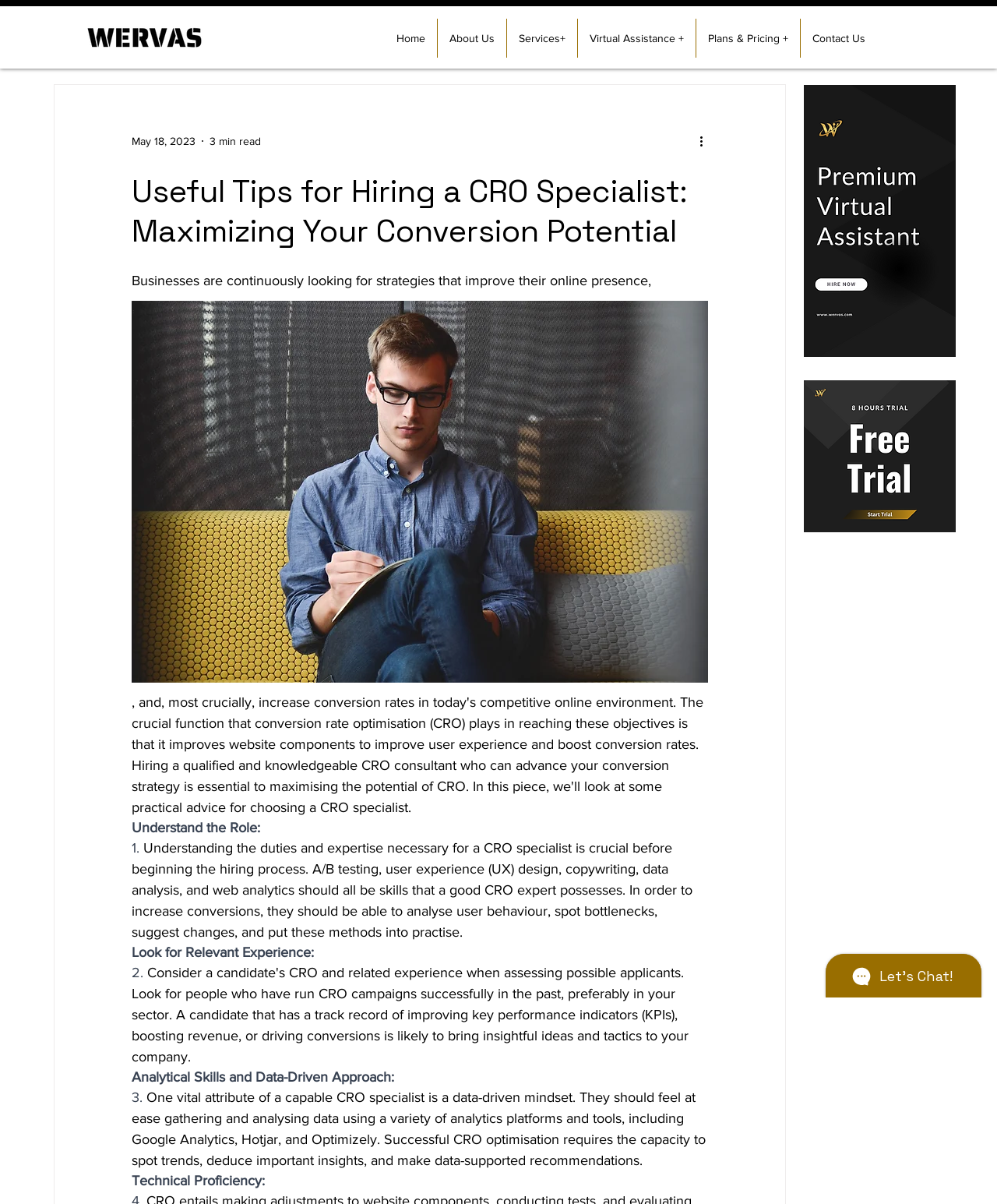Provide a one-word or brief phrase answer to the question:
What is the topic of the article?

Hiring a CRO Specialist